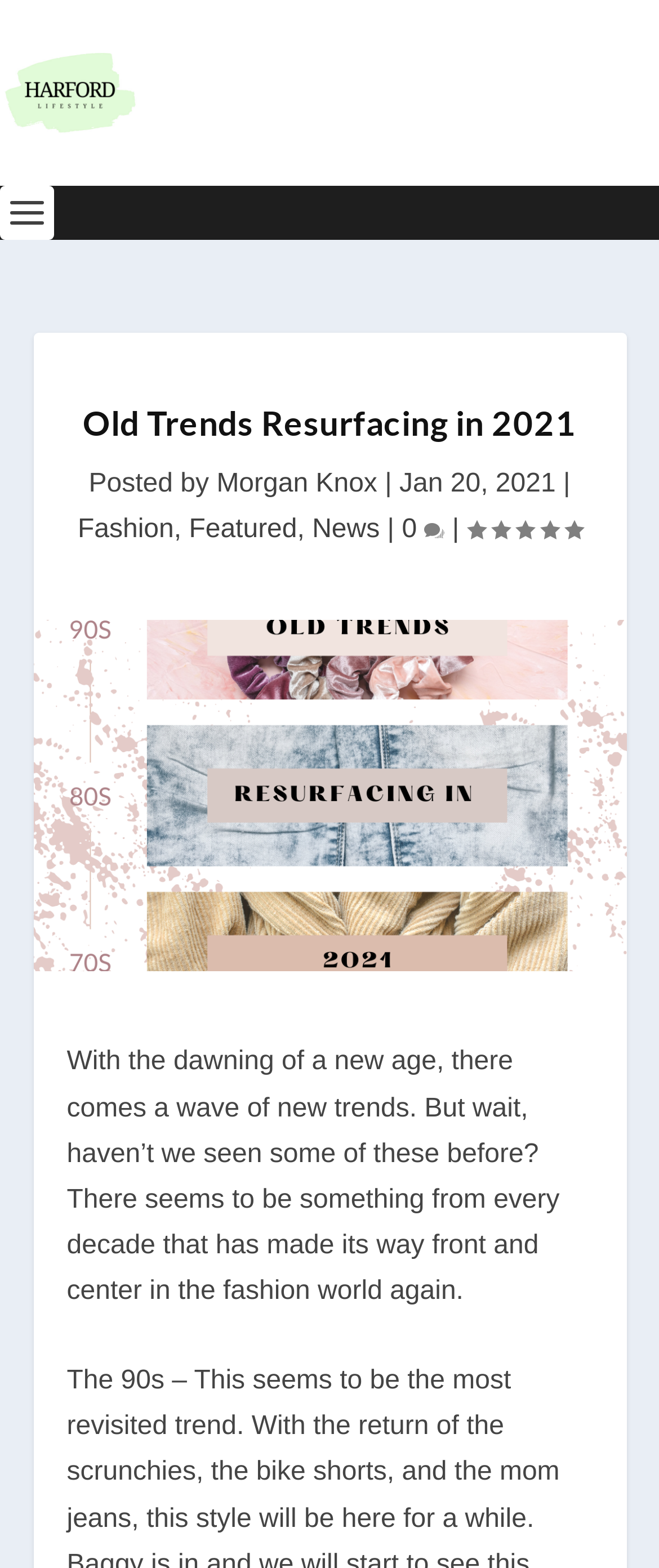Provide a brief response to the question using a single word or phrase: 
How many comments does this article have?

0